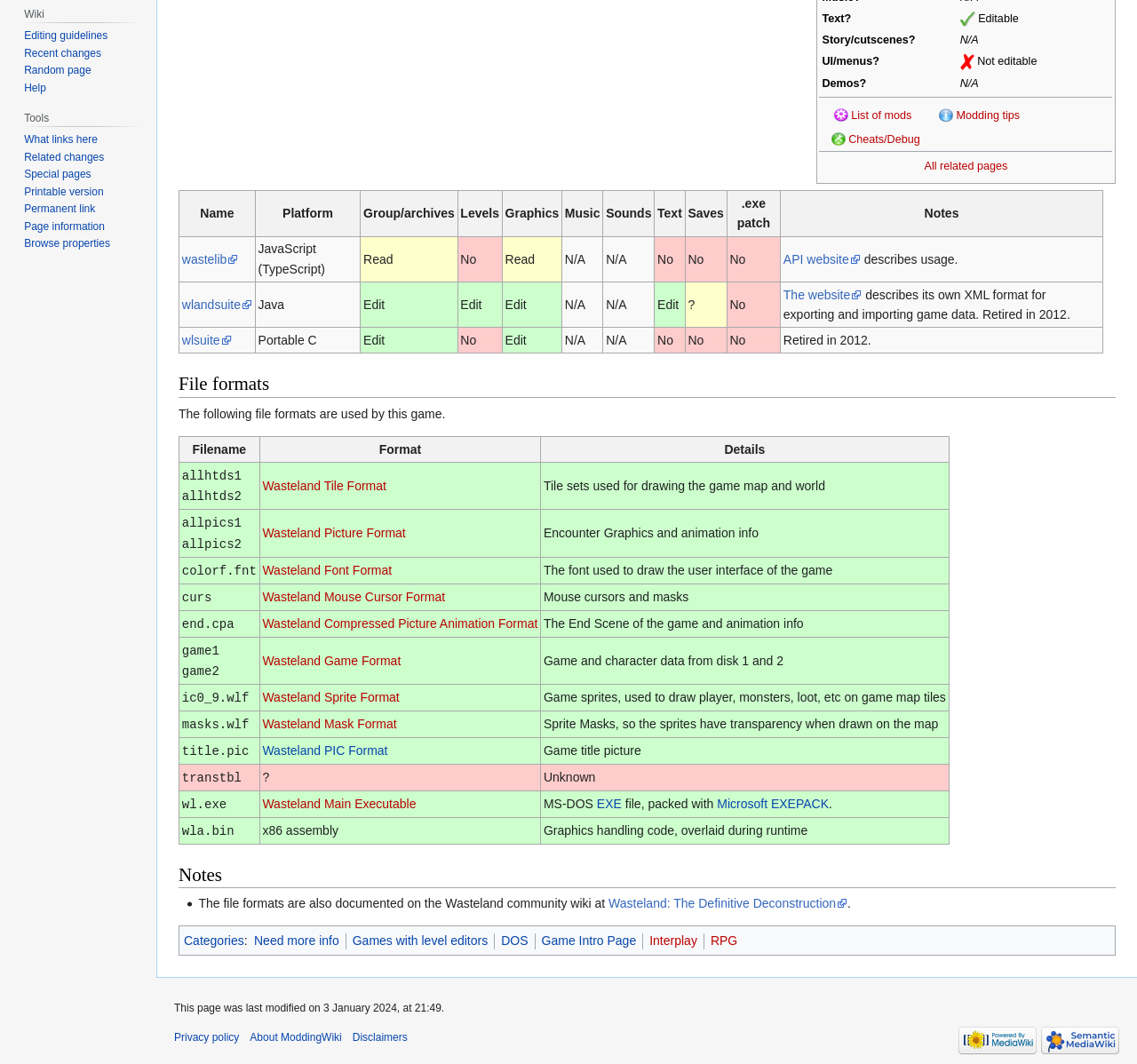Provide the bounding box coordinates in the format (top-left x, top-left y, bottom-right x, bottom-right y). All values are floating point numbers between 0 and 1. Determine the bounding box coordinate of the UI element described as: RPG

[0.625, 0.865, 0.649, 0.878]